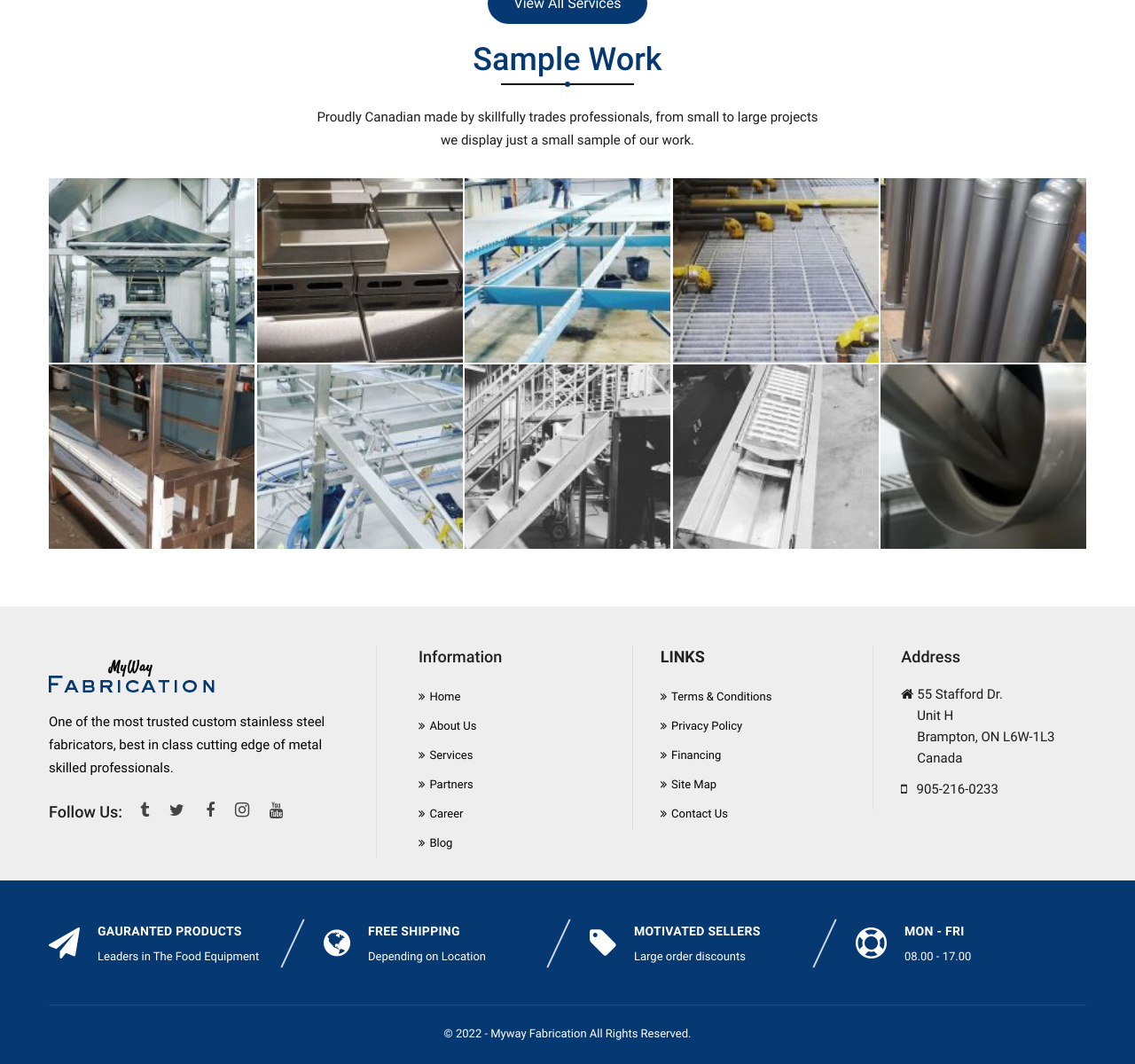Determine the coordinates of the bounding box that should be clicked to complete the instruction: "Read about the company's services". The coordinates should be represented by four float numbers between 0 and 1: [left, top, right, bottom].

[0.369, 0.704, 0.417, 0.717]